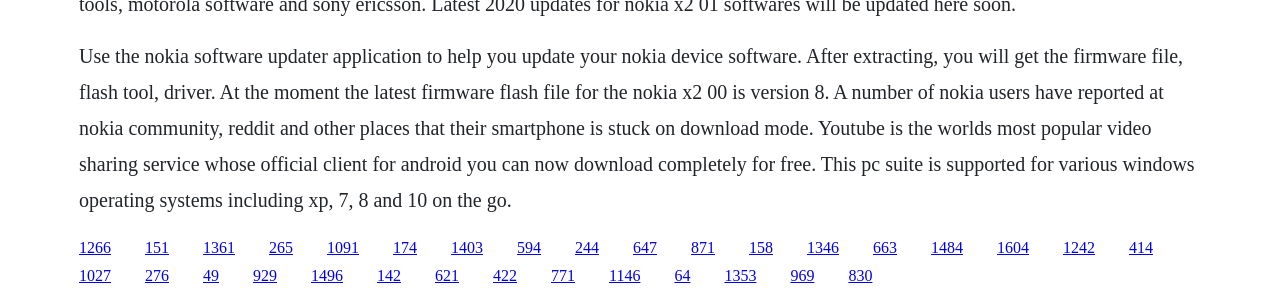Kindly respond to the following question with a single word or a brief phrase: 
What is the platform supported by this PC suite?

Windows